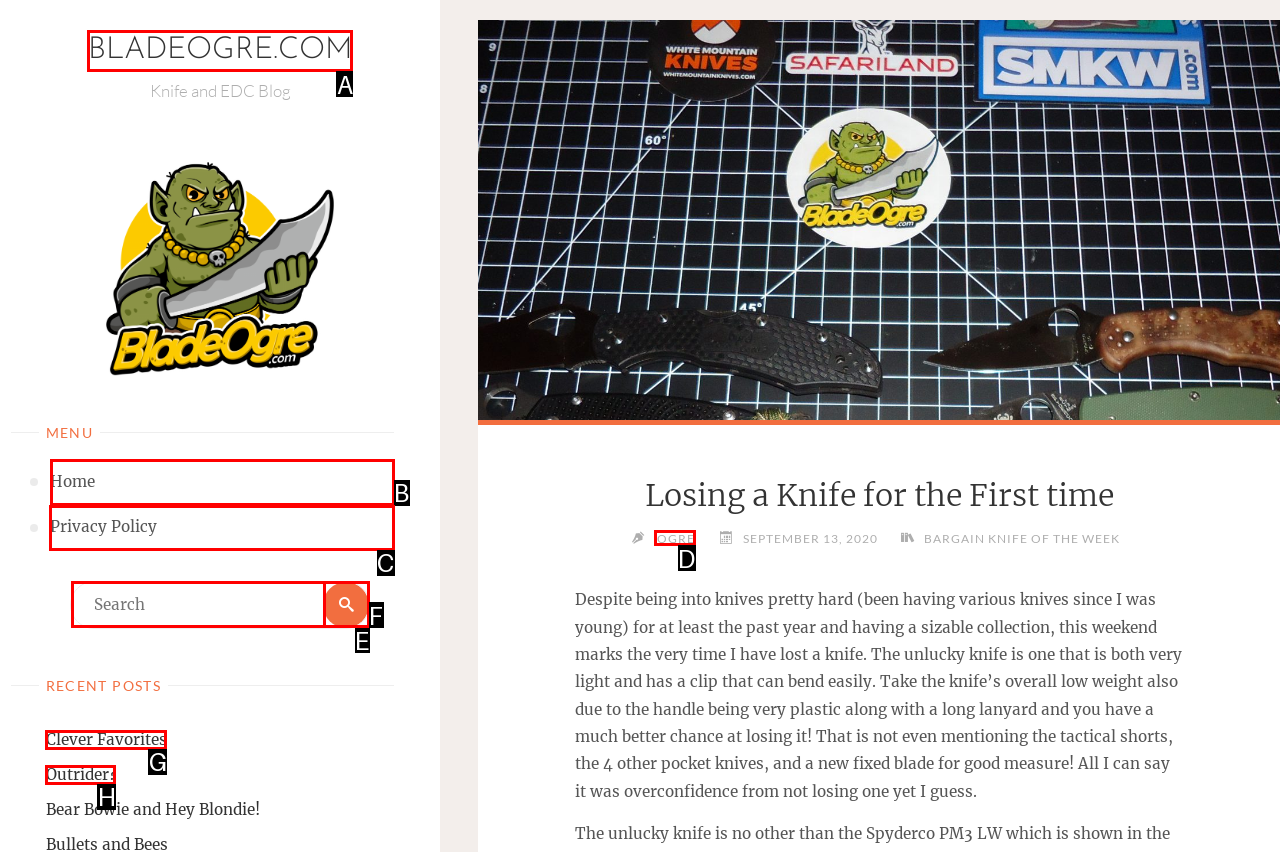Which option should I select to accomplish the task: Visit the 'Privacy Policy' page? Respond with the corresponding letter from the given choices.

C